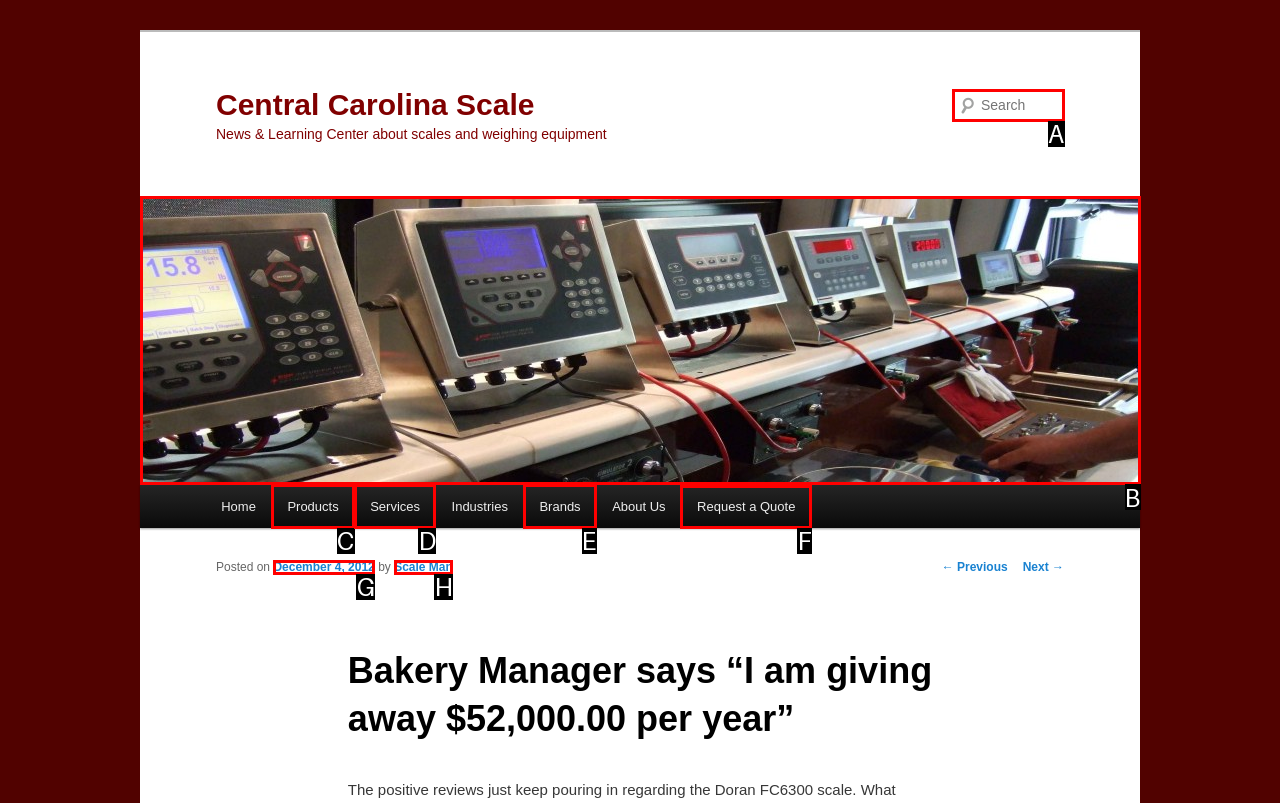Point out which HTML element you should click to fulfill the task: Request a Quote.
Provide the option's letter from the given choices.

F